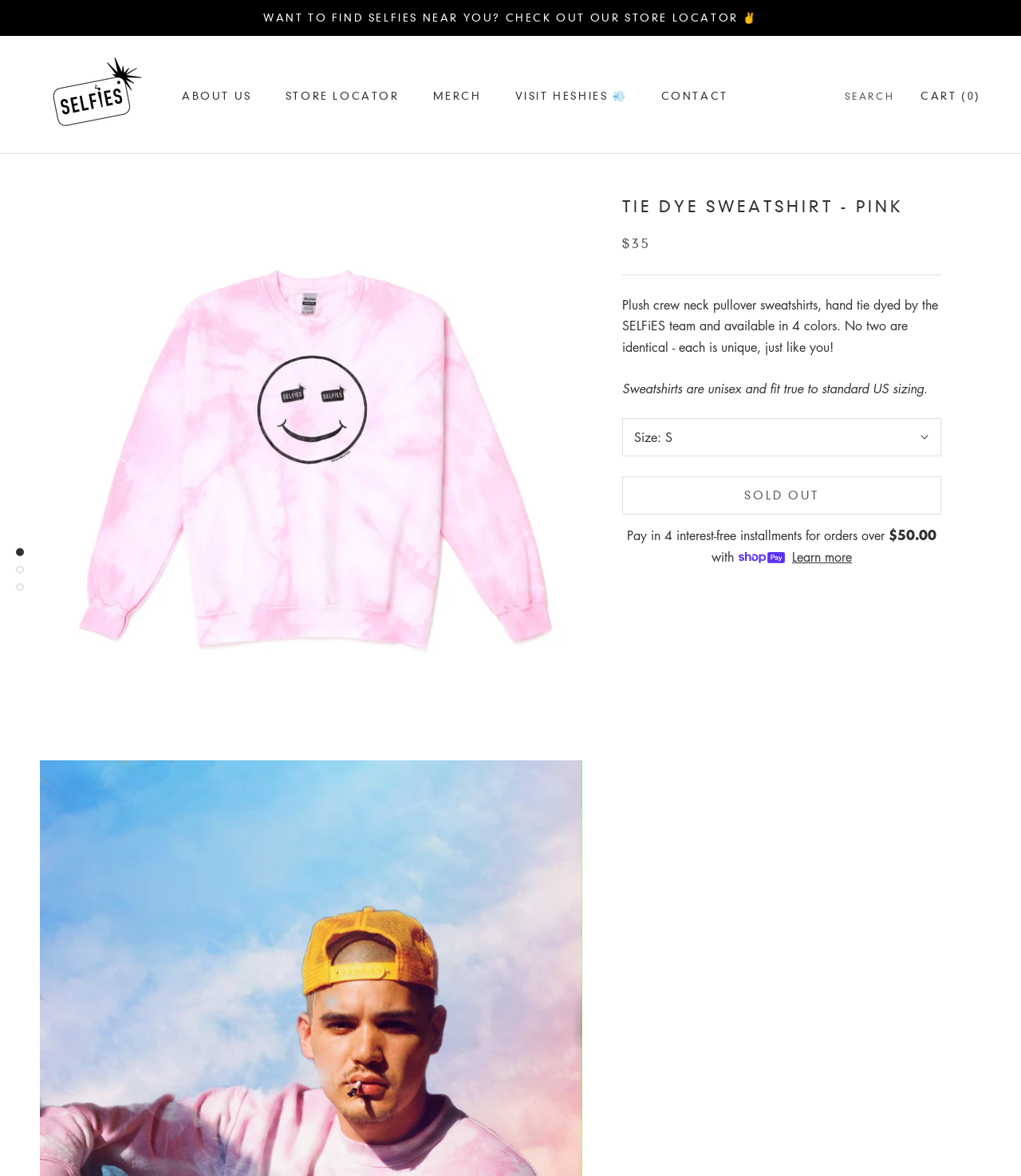What is the price of the sweatshirt?
Utilize the image to construct a detailed and well-explained answer.

I found the answer by looking at the text element with the bounding box coordinates [0.609, 0.2, 0.638, 0.214] which displays the price '$35'.